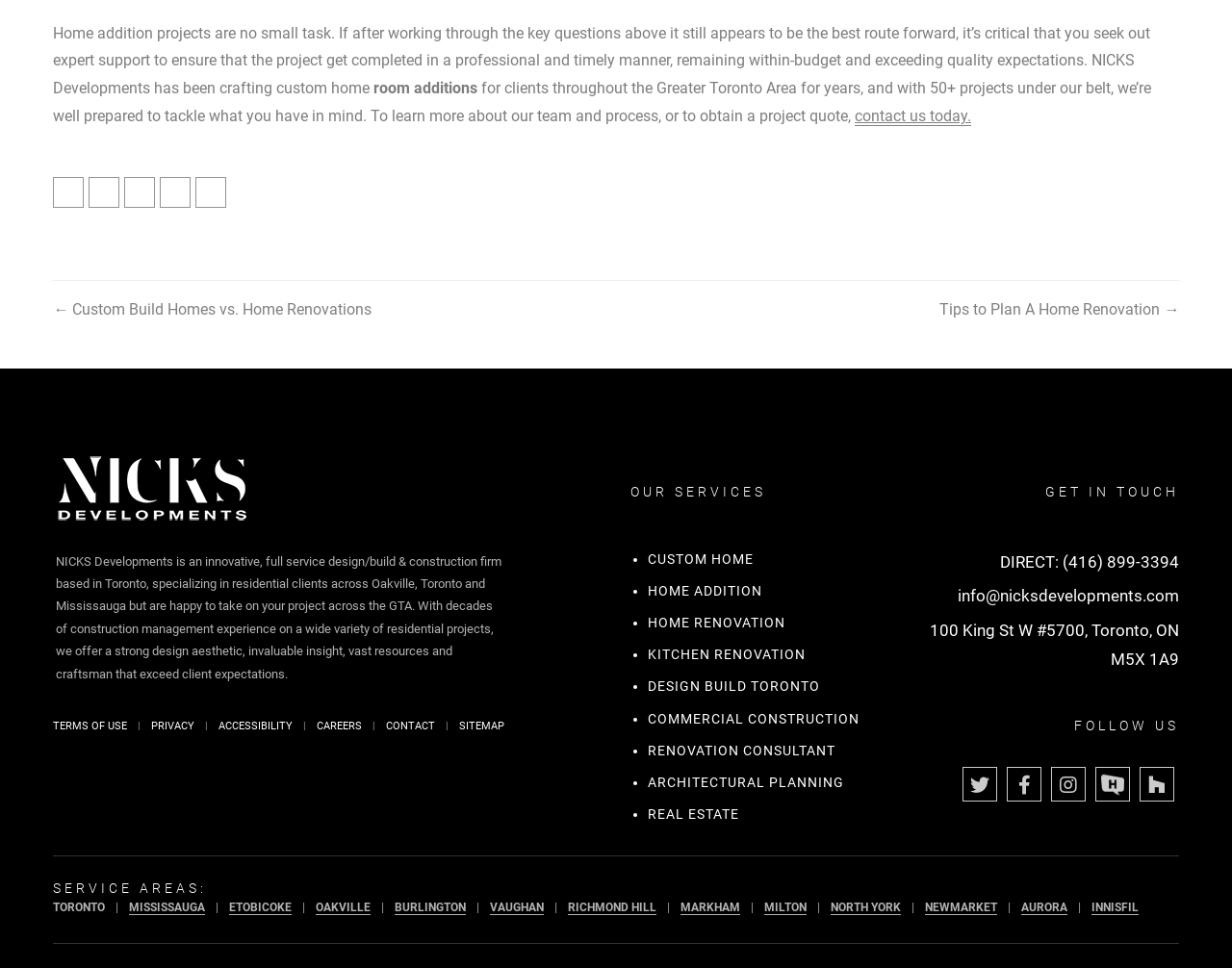Please determine the bounding box coordinates of the element's region to click in order to carry out the following instruction: "Get in touch with NICKS Developments directly". The coordinates should be four float numbers between 0 and 1, i.e., [left, top, right, bottom].

[0.812, 0.57, 0.957, 0.59]